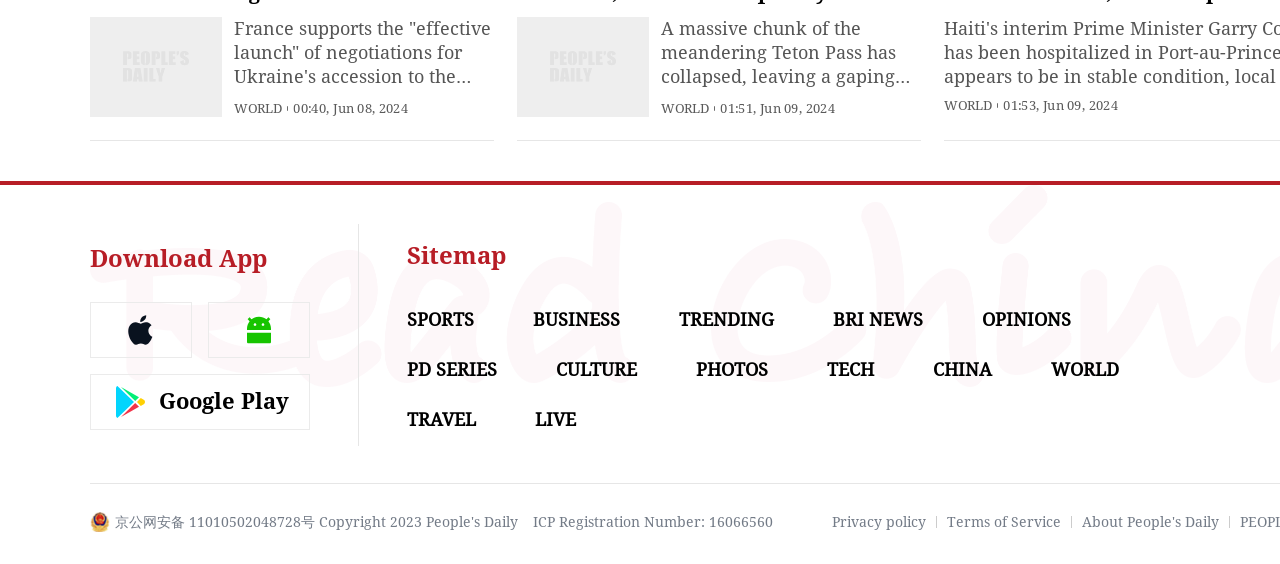Highlight the bounding box coordinates of the element that should be clicked to carry out the following instruction: "Go to the Sitemap". The coordinates must be given as four float numbers ranging from 0 to 1, i.e., [left, top, right, bottom].

[0.318, 0.428, 0.395, 0.478]